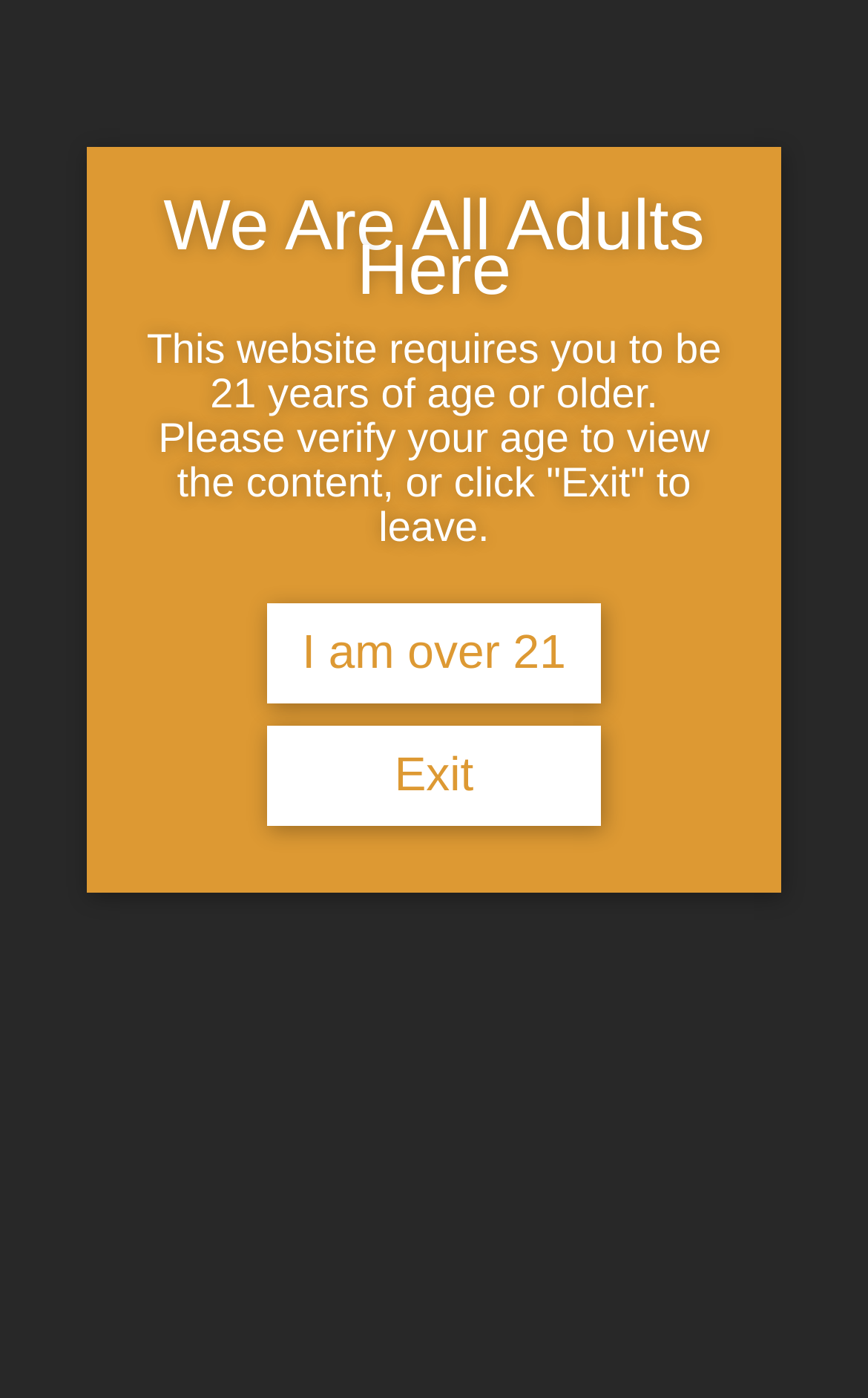Identify and extract the heading text of the webpage.

Gothic Gin Philanthropy